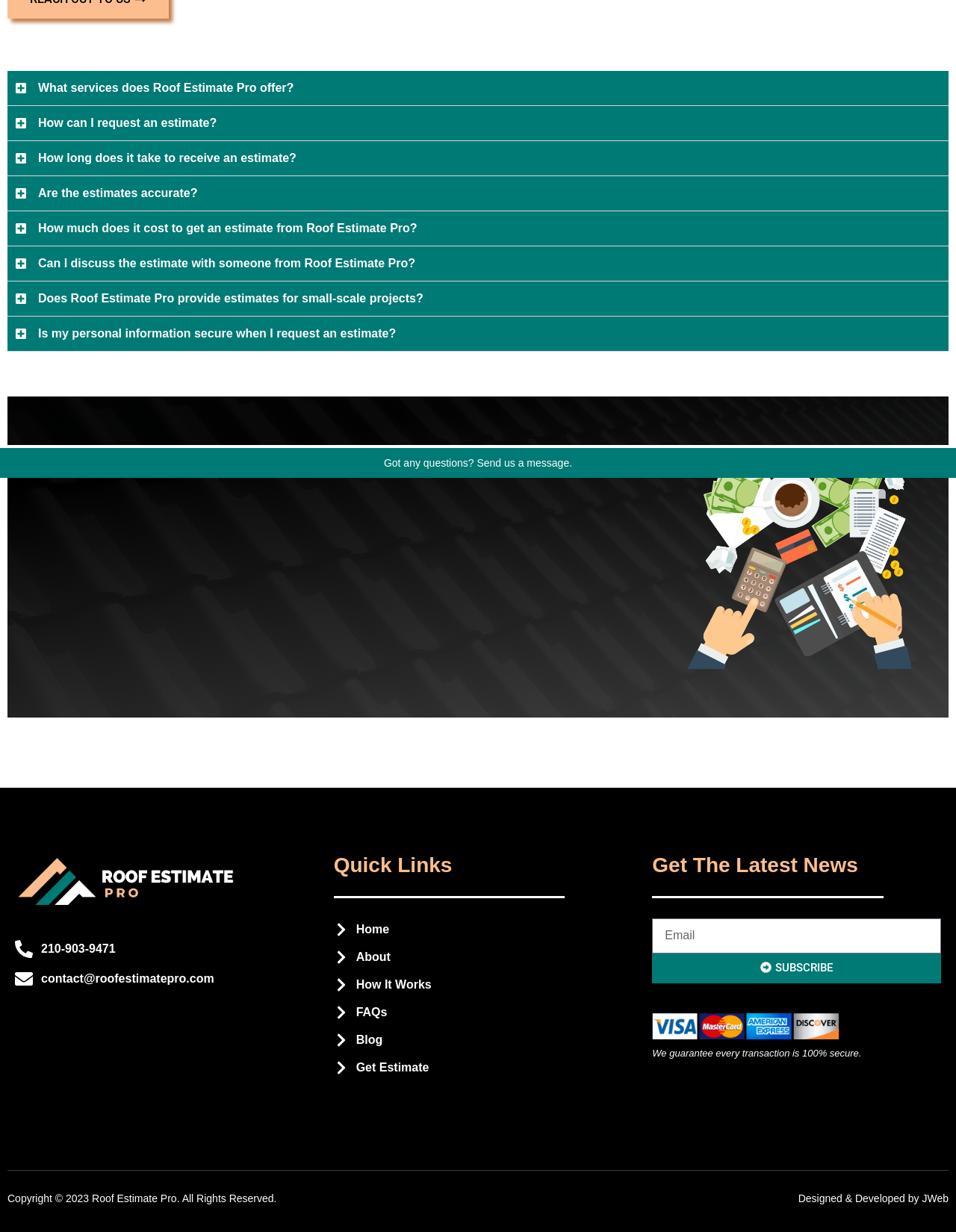Based on the element description: "Get Estimate", identify the bounding box coordinates for this UI element. The coordinates must be four float numbers between 0 and 1, listed as [left, top, right, bottom].

[0.349, 0.857, 0.449, 0.876]